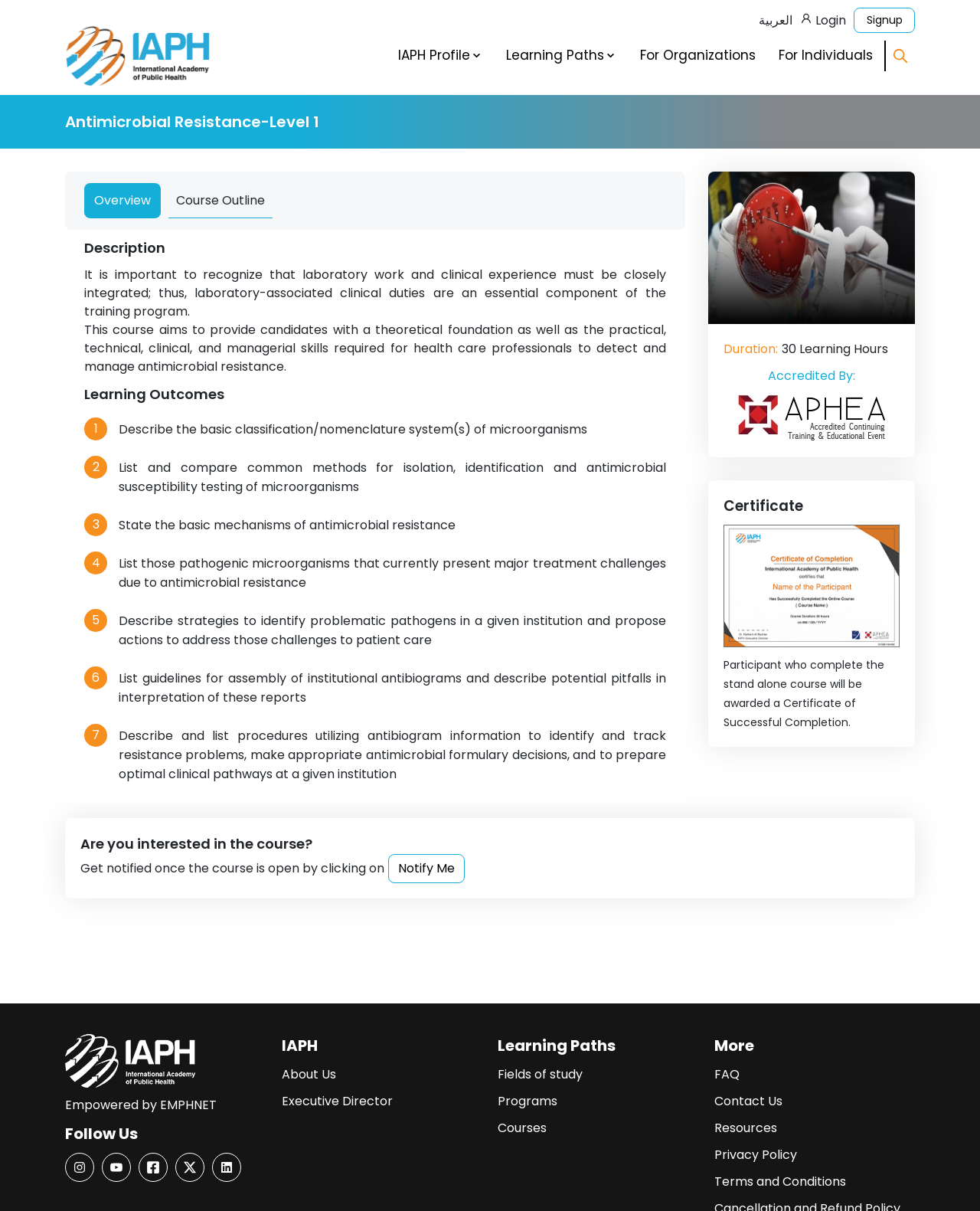Can you provide the bounding box coordinates for the element that should be clicked to implement the instruction: "Click on the العربية link"?

[0.774, 0.009, 0.809, 0.025]